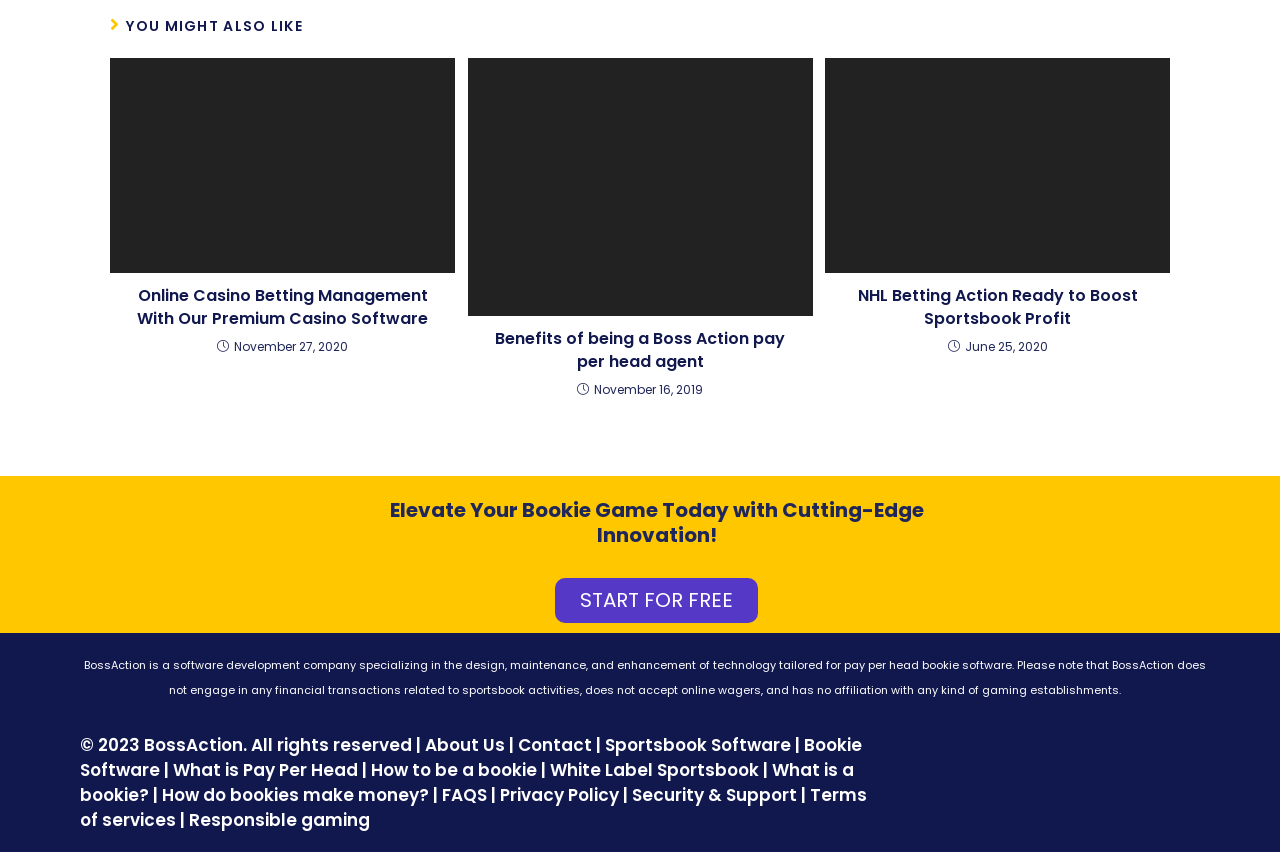Identify the bounding box coordinates for the region of the element that should be clicked to carry out the instruction: "Explore Sportsbook Software". The bounding box coordinates should be four float numbers between 0 and 1, i.e., [left, top, right, bottom].

[0.473, 0.86, 0.618, 0.888]